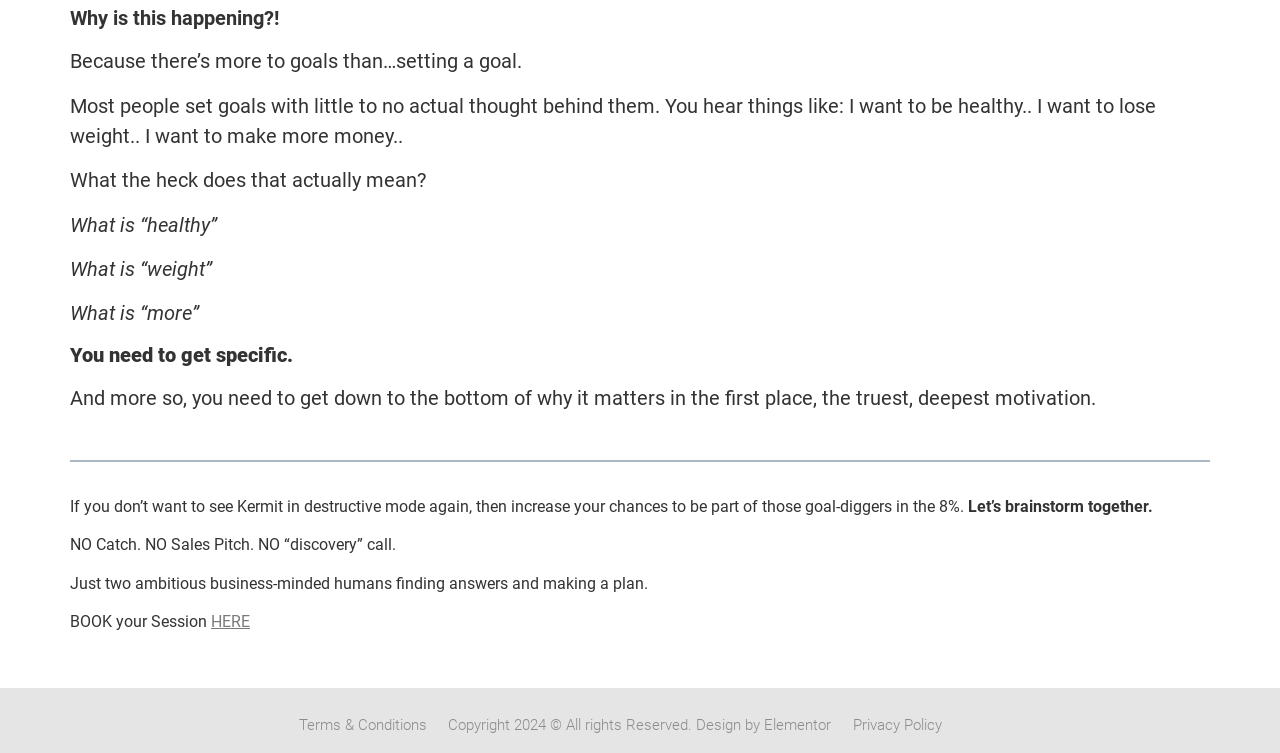Respond with a single word or phrase to the following question: What is the main topic of this webpage?

Goal setting